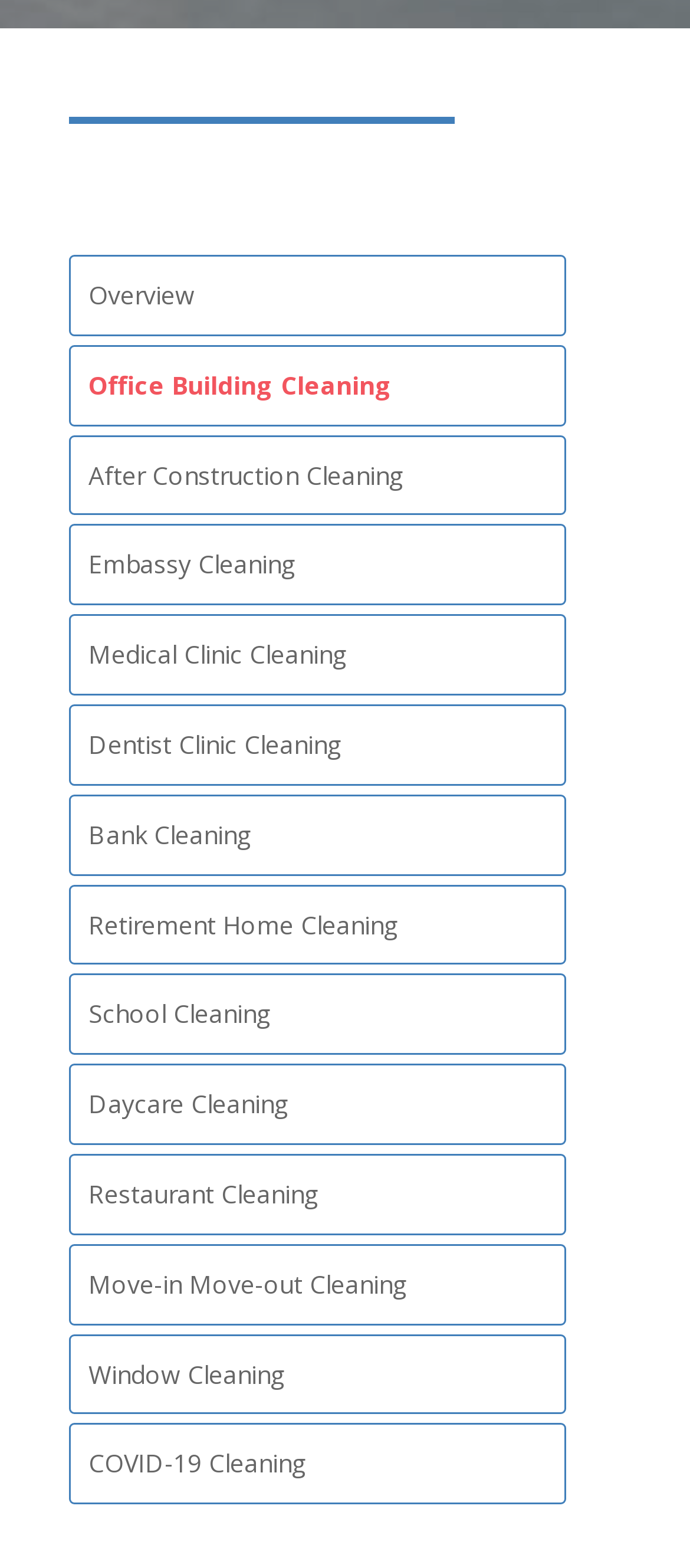Find the bounding box coordinates of the element you need to click on to perform this action: 'Get information on Medical Clinic Cleaning'. The coordinates should be represented by four float values between 0 and 1, in the format [left, top, right, bottom].

[0.128, 0.407, 0.503, 0.428]